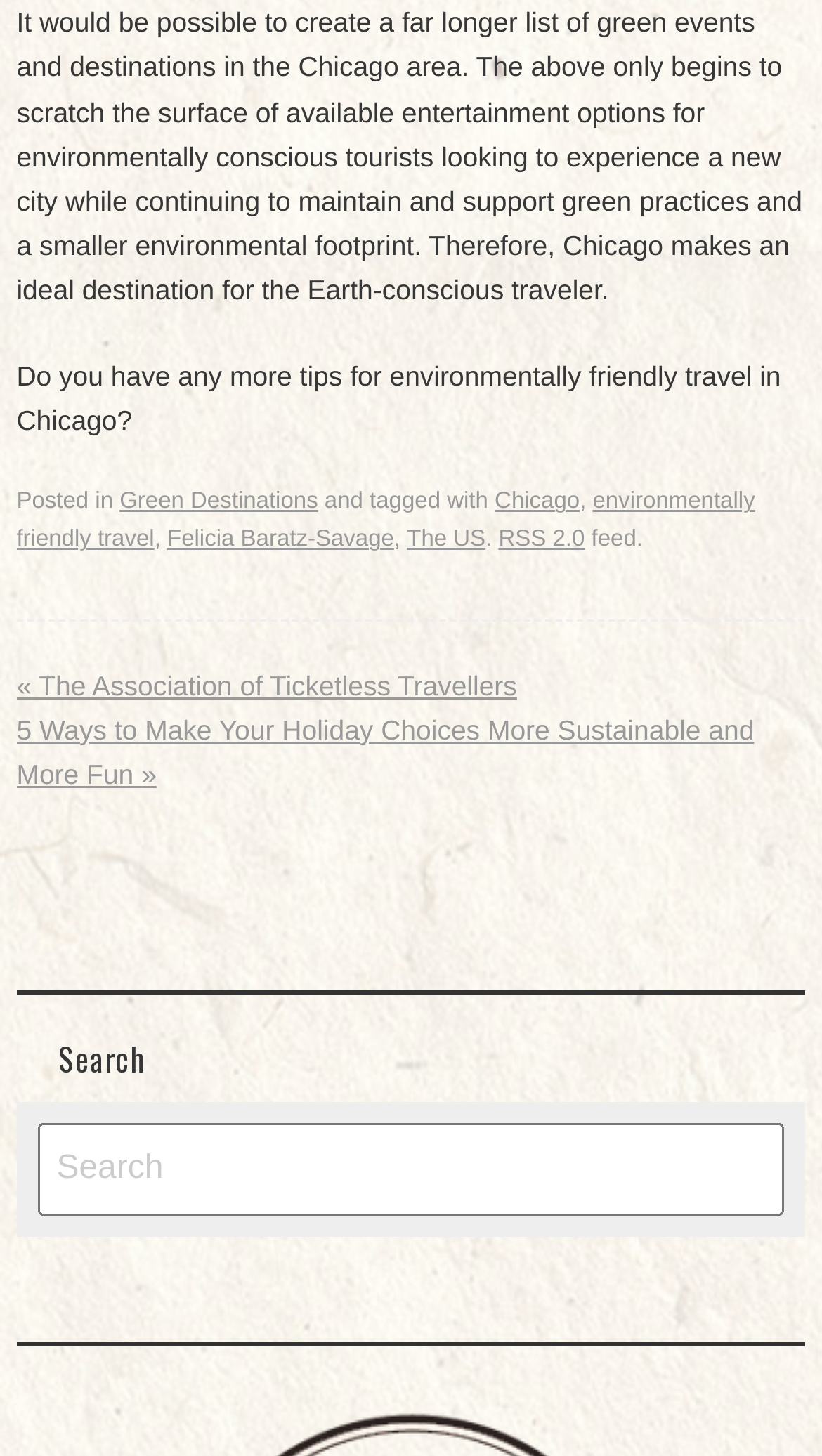Provide the bounding box coordinates for the UI element described in this sentence: "Chicago". The coordinates should be four float values between 0 and 1, i.e., [left, top, right, bottom].

[0.602, 0.336, 0.705, 0.354]